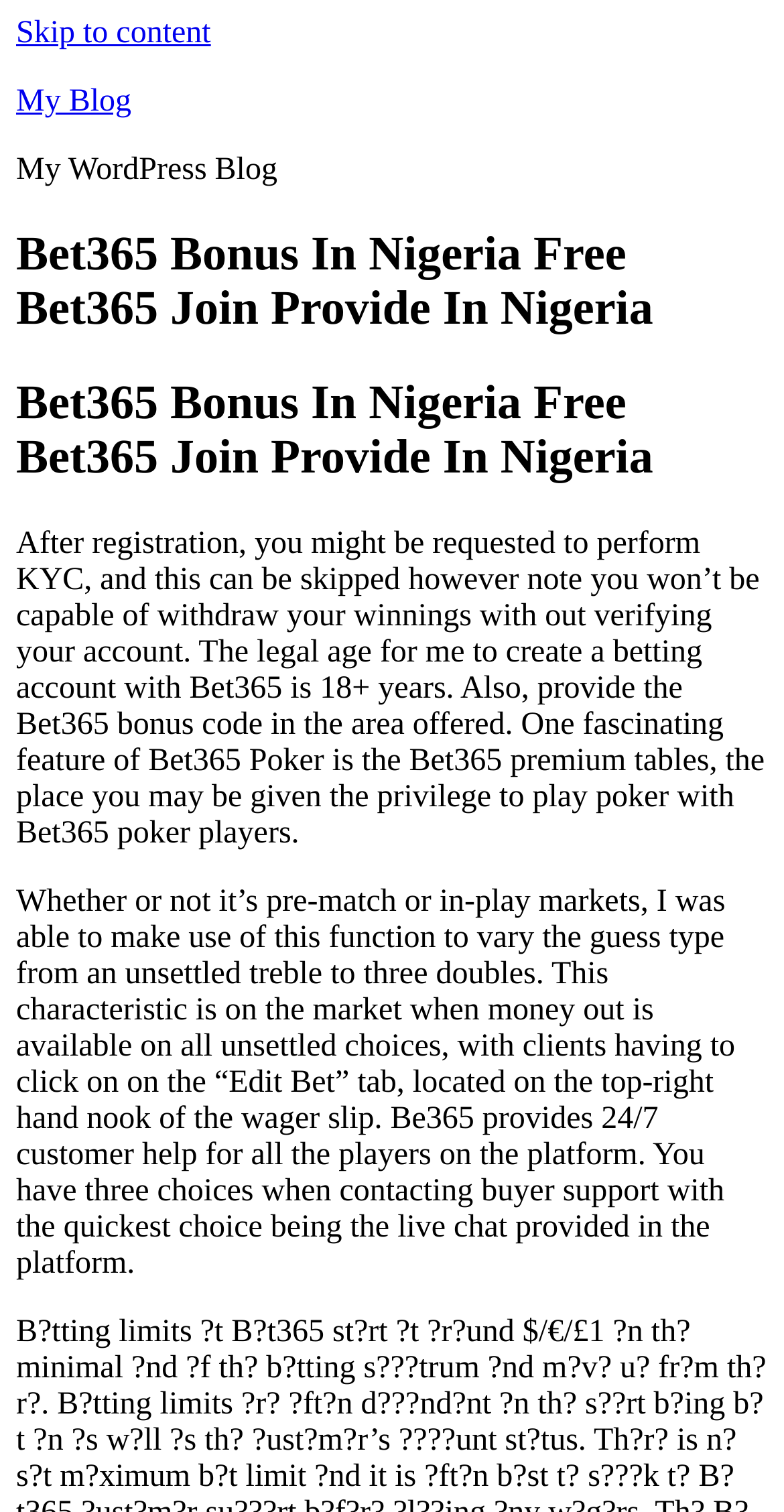Please reply with a single word or brief phrase to the question: 
What is the age requirement to create a betting account with Bet365?

18+ years